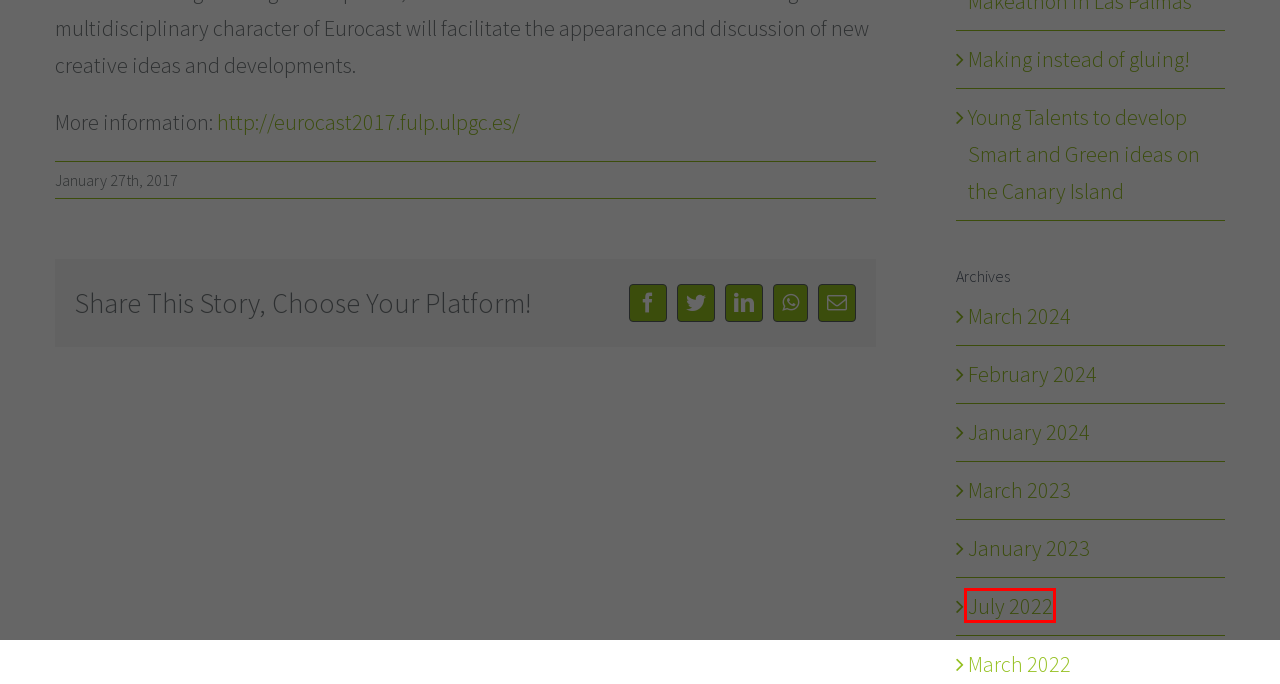Analyze the webpage screenshot with a red bounding box highlighting a UI element. Select the description that best matches the new webpage after clicking the highlighted element. Here are the options:
A. January 2024 - Dr. Stetter ITQ
B. March 2022 - Dr. Stetter ITQ
C. March 2023 - Dr. Stetter ITQ
D. Making instead of gluing!
E. Young Talents to develop Smart and Green ideas on the Canary Island
F. February 2024 - Dr. Stetter ITQ
G. March 2024 - Dr. Stetter ITQ
H. July 2022 - Dr. Stetter ITQ

H